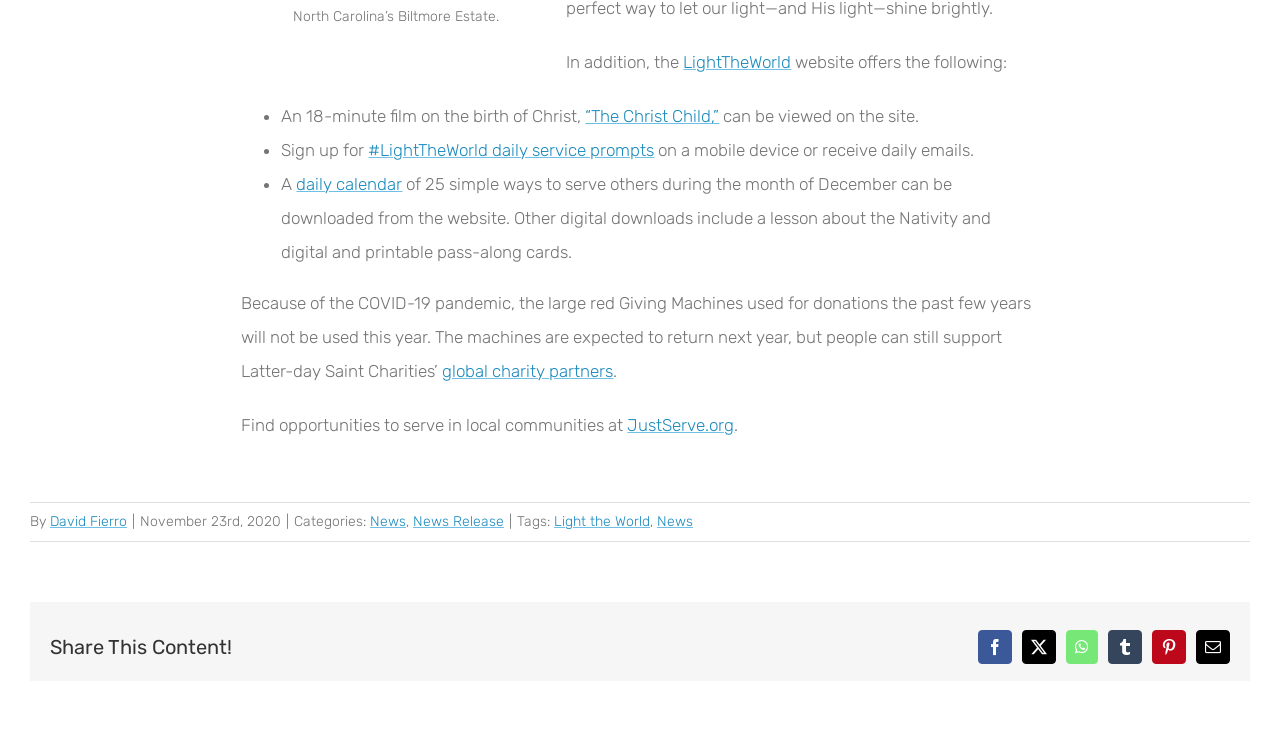Who is the author of the article?
Using the visual information, respond with a single word or phrase.

David Fierro